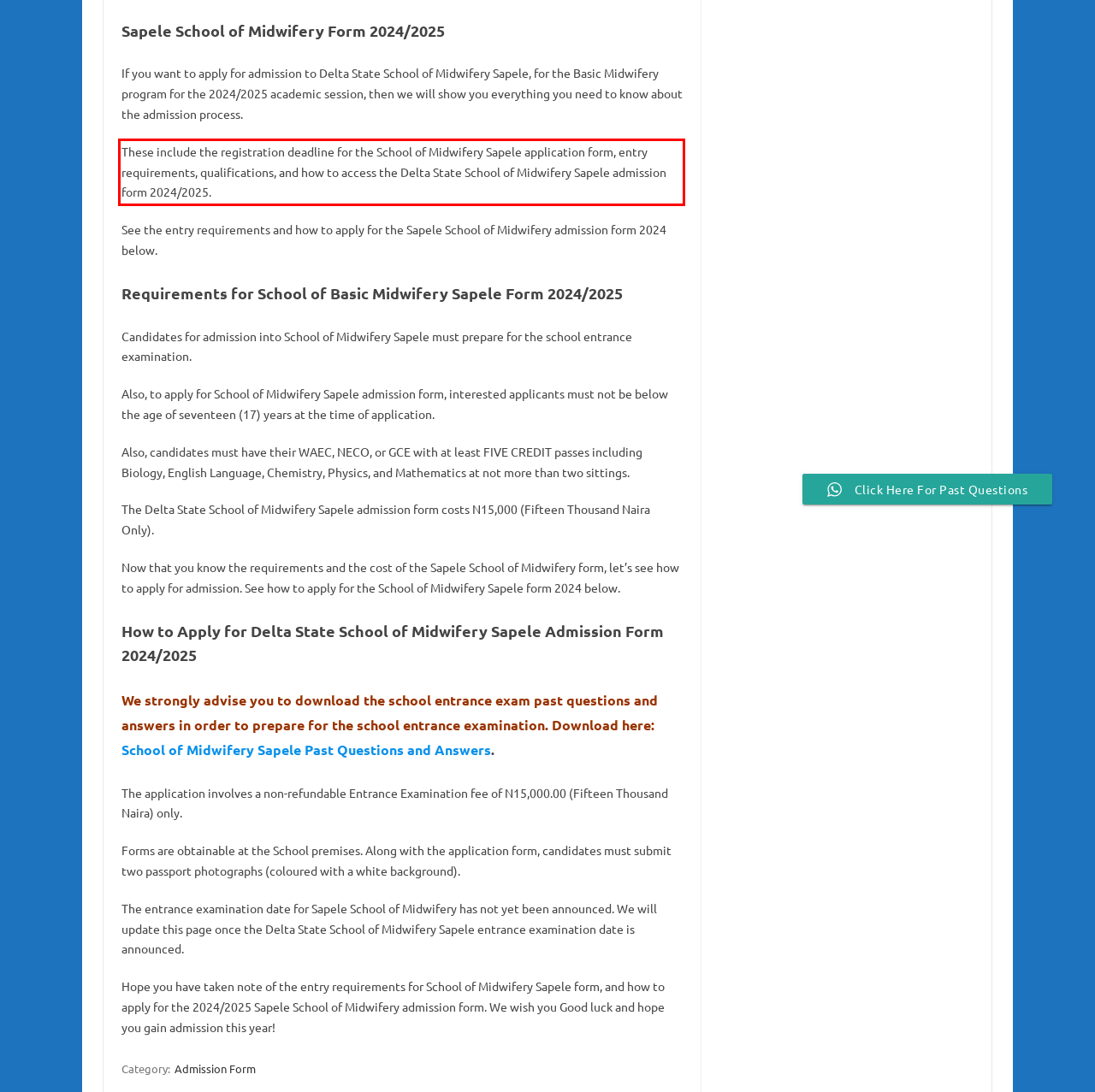You are provided with a screenshot of a webpage that includes a UI element enclosed in a red rectangle. Extract the text content inside this red rectangle.

These include the registration deadline for the School of Midwifery Sapele application form, entry requirements, qualifications, and how to access the Delta State School of Midwifery Sapele admission form 2024/2025.